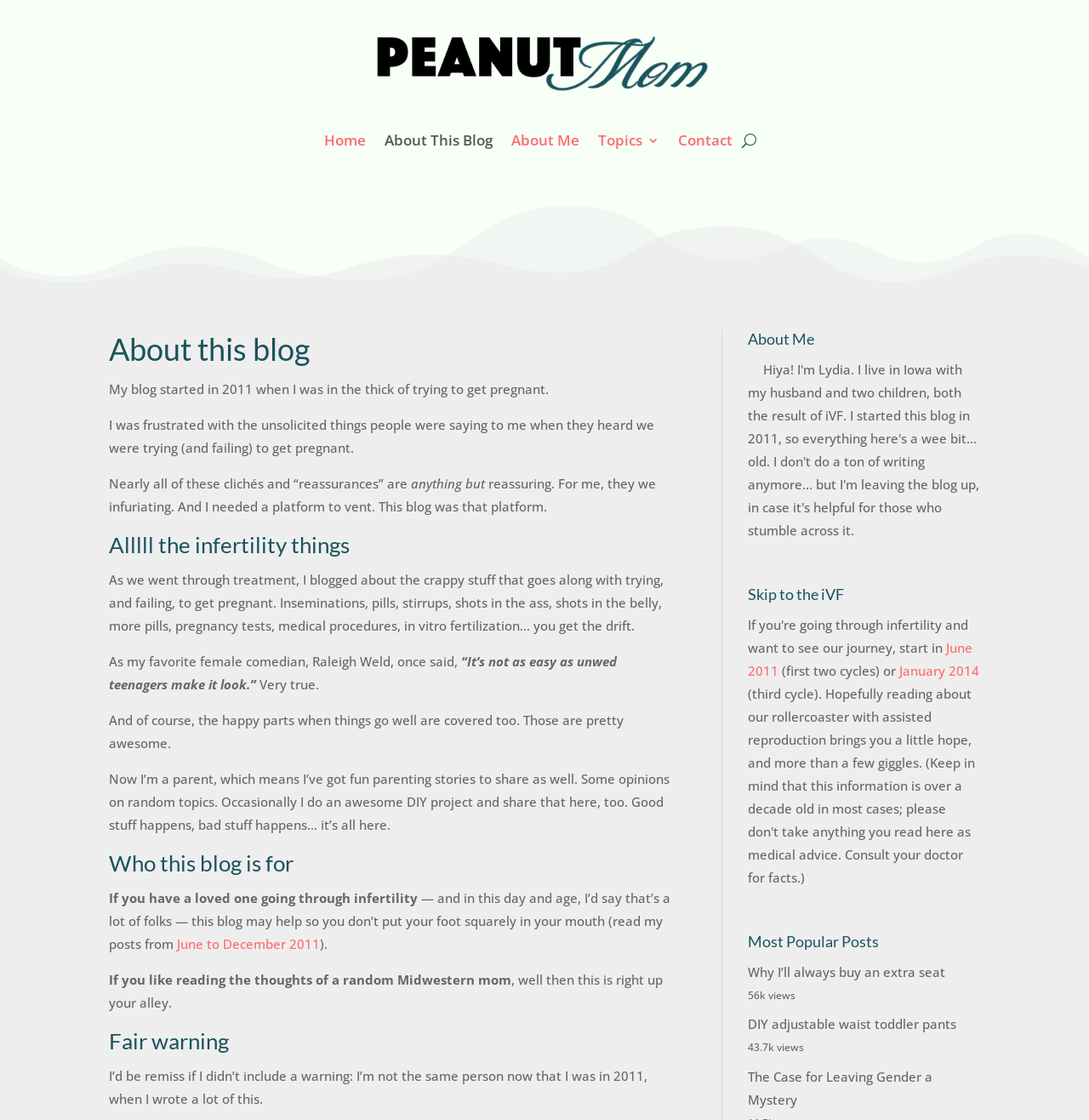Who is the target audience of the blog?
Refer to the screenshot and deliver a thorough answer to the question presented.

The target audience of the blog appears to be people who have loved ones going through infertility, as mentioned in the text 'If you have a loved one going through infertility... this blog may help so you don’t put your foot squarely in your mouth'.